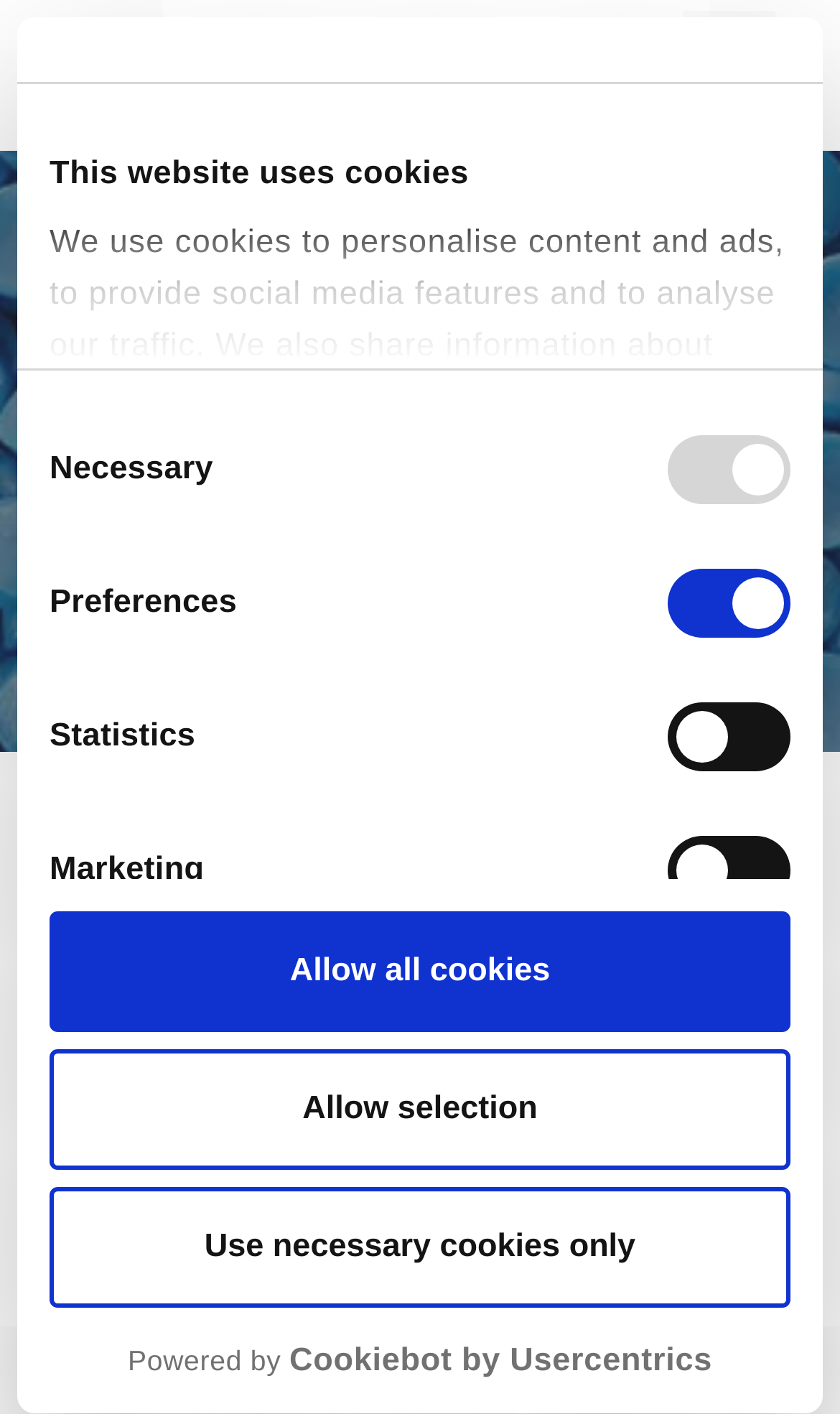Identify the bounding box coordinates for the element you need to click to achieve the following task: "View the site". The coordinates must be four float values ranging from 0 to 1, formatted as [left, top, right, bottom].

[0.077, 0.036, 0.61, 0.066]